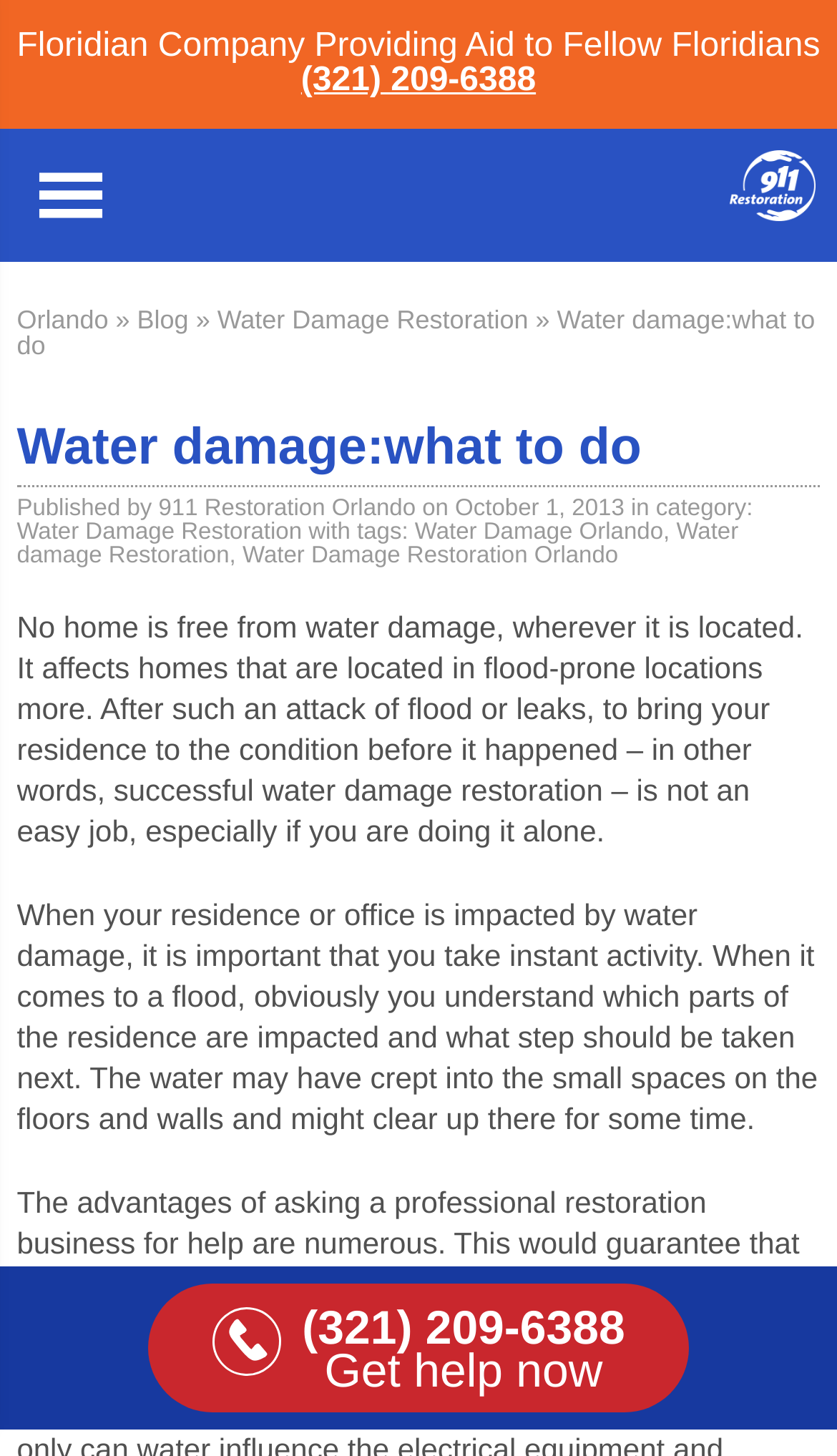Can you specify the bounding box coordinates of the area that needs to be clicked to fulfill the following instruction: "Visit the blog"?

[0.164, 0.209, 0.225, 0.23]